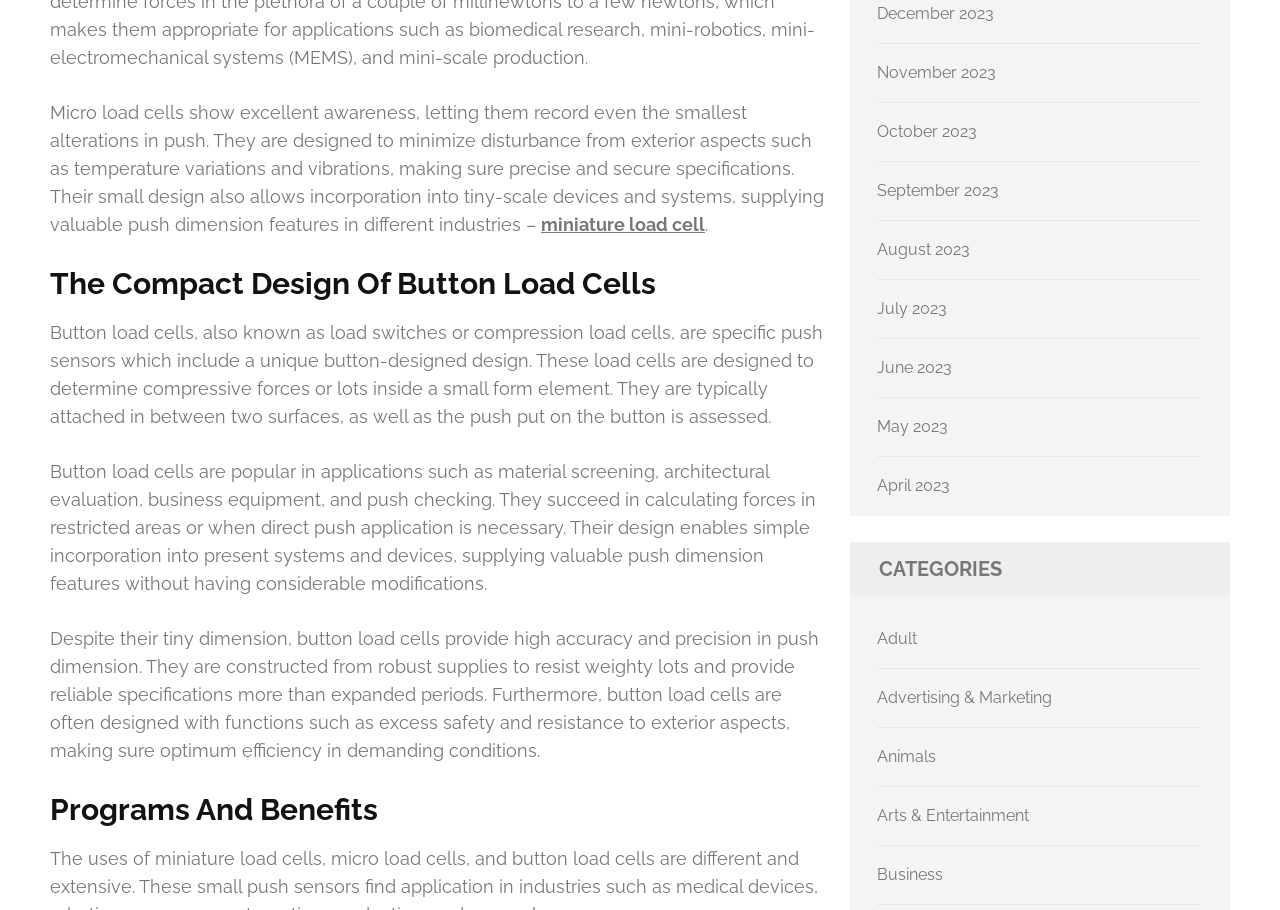Could you specify the bounding box coordinates for the clickable section to complete the following instruction: "Leave a comment"?

None